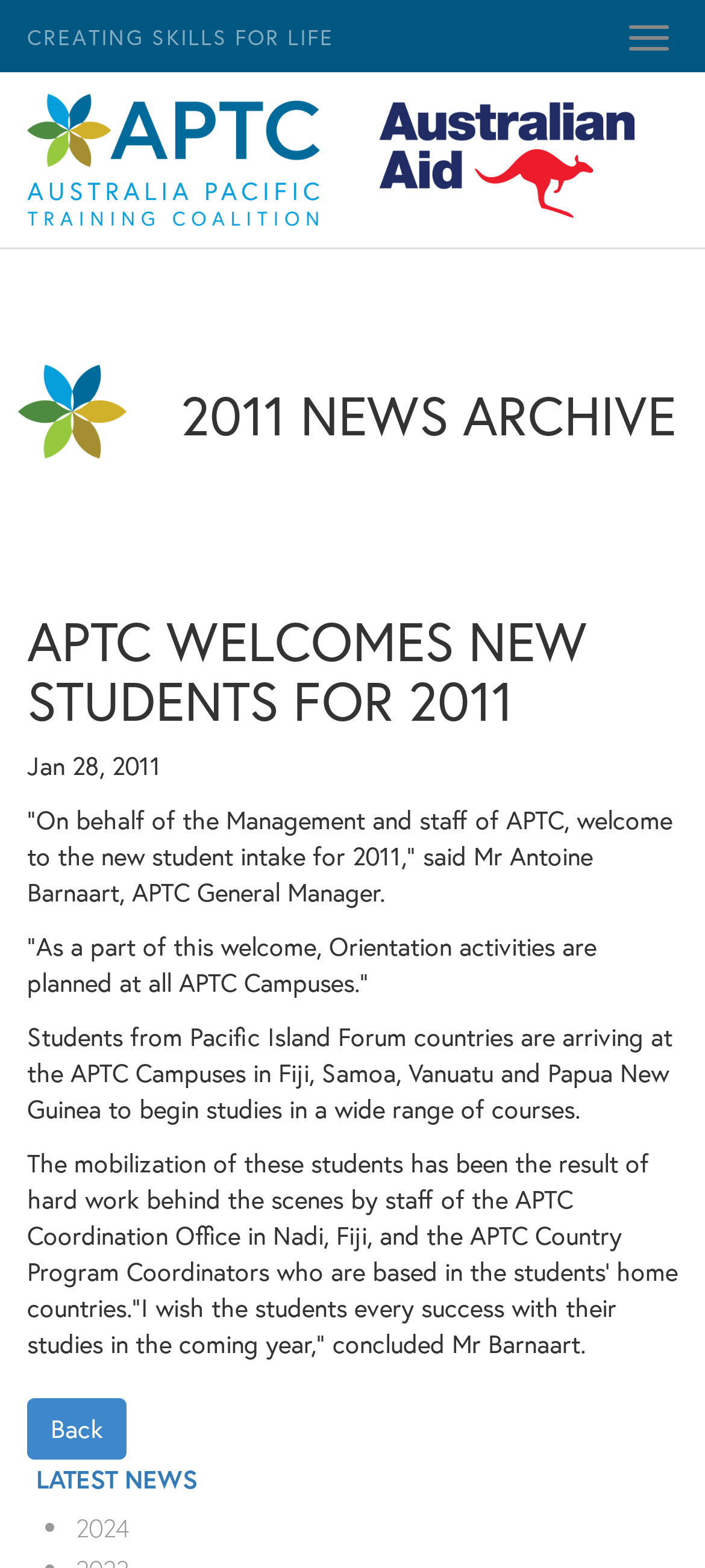What is the position of Mr Antoine Barnaart?
Based on the image, answer the question with as much detail as possible.

The position of Mr Antoine Barnaart can be found in the StaticText element that says 'said Mr Antoine Barnaart, APTC General Manager', which indicates that he is the General Manager of APTC.